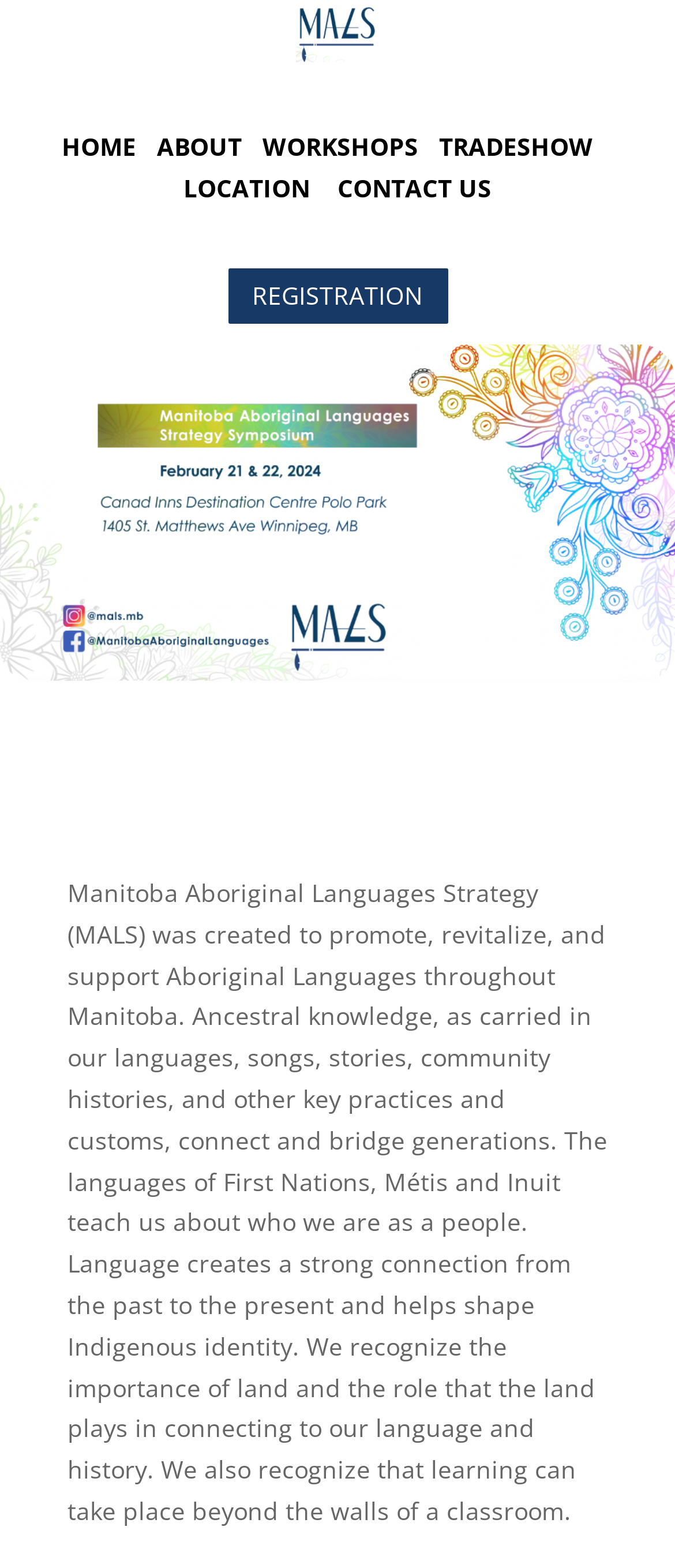From the image, can you give a detailed response to the question below:
What is the purpose of MALS?

According to the webpage, MALS was created to promote, revitalize, and support Aboriginal Languages throughout Manitoba, which suggests that the purpose of MALS is to preserve and promote Indigenous languages.